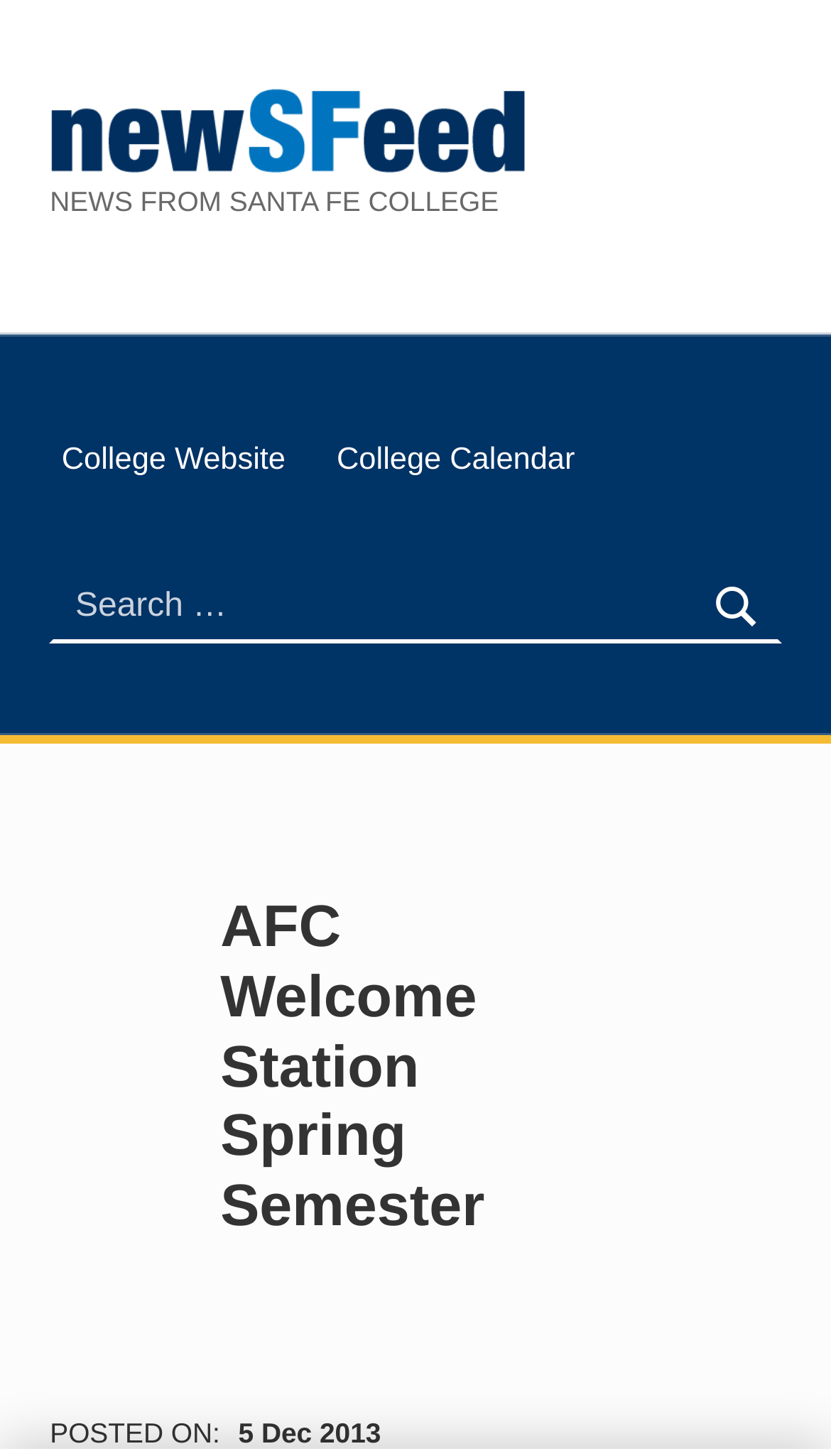Please provide the bounding box coordinates for the UI element as described: "...". The coordinates must be four floats between 0 and 1, represented as [left, top, right, bottom].

None